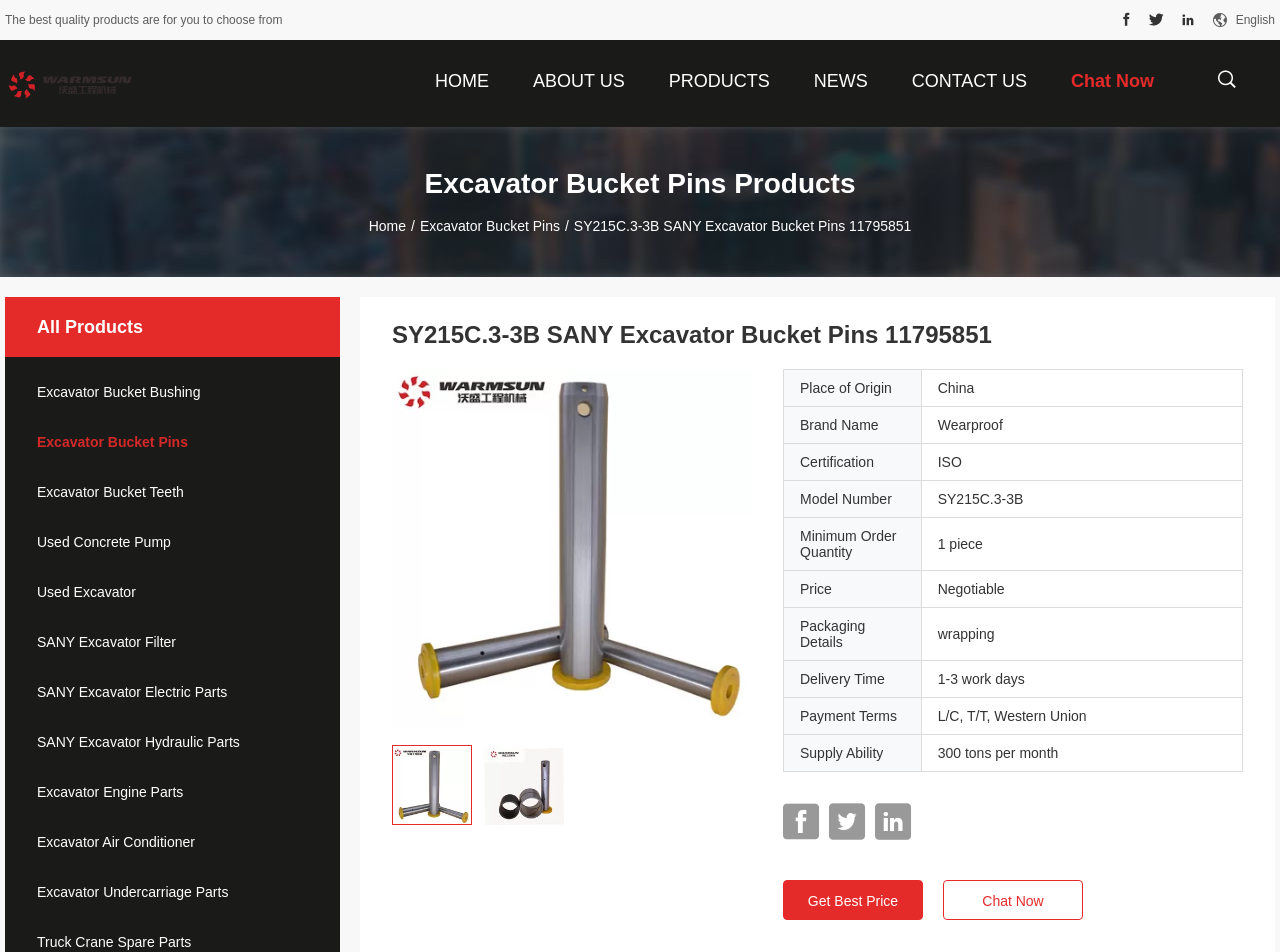Please locate the bounding box coordinates of the element's region that needs to be clicked to follow the instruction: "View 'Excavator Bucket Pins' products". The bounding box coordinates should be provided as four float numbers between 0 and 1, i.e., [left, top, right, bottom].

[0.328, 0.228, 0.437, 0.245]